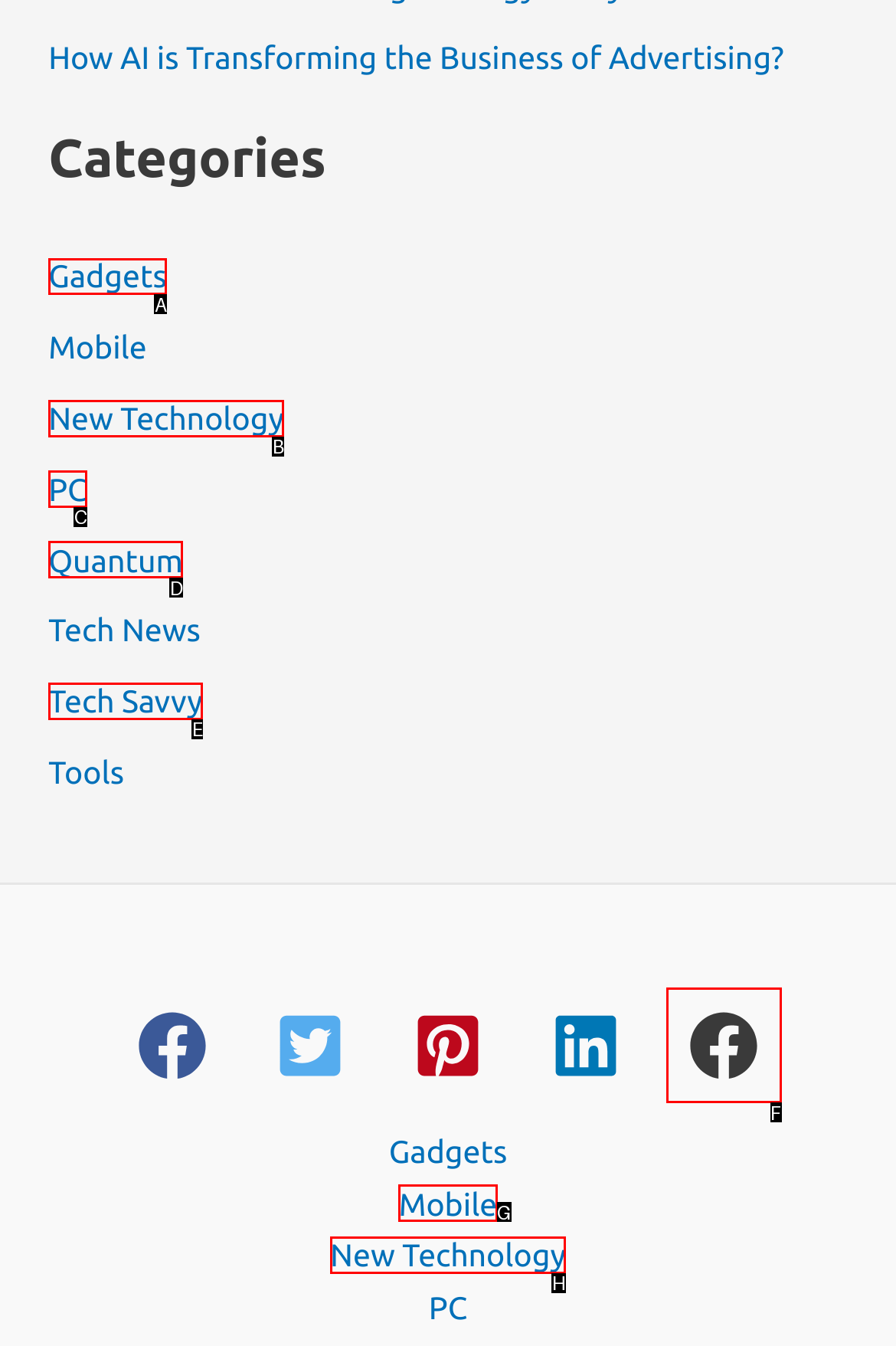Identify the correct UI element to click for this instruction: Click on the 'Gadgets' link
Respond with the appropriate option's letter from the provided choices directly.

A